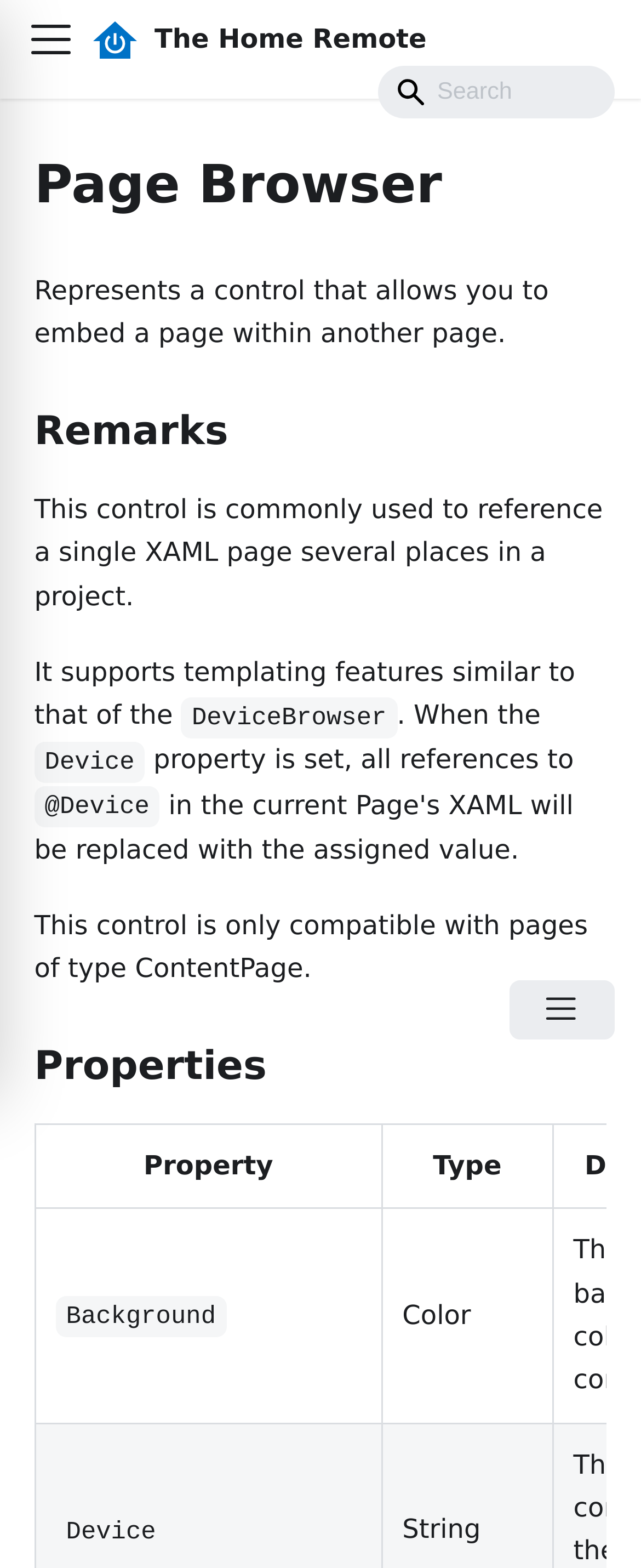Show the bounding box coordinates for the HTML element as described: "aria-label="Search" placeholder="Search"".

[0.59, 0.042, 0.959, 0.076]